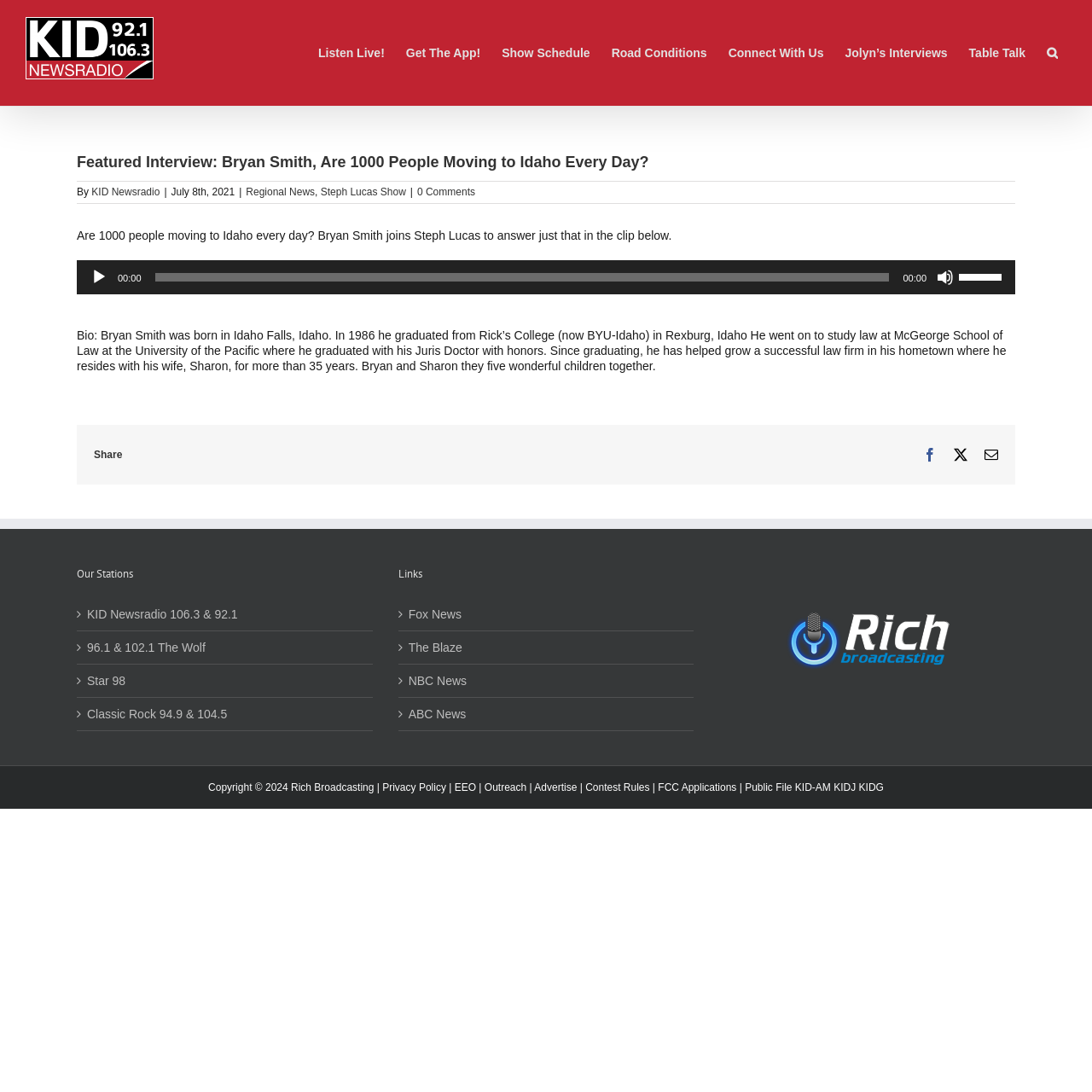Determine the primary headline of the webpage.

Featured Interview: Bryan Smith, Are 1000 People Moving to Idaho Every Day?